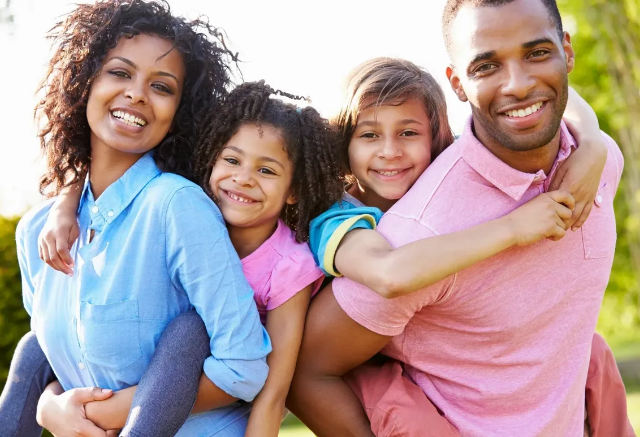How many daughters are in the image?
Please provide a single word or phrase answer based on the image.

Two